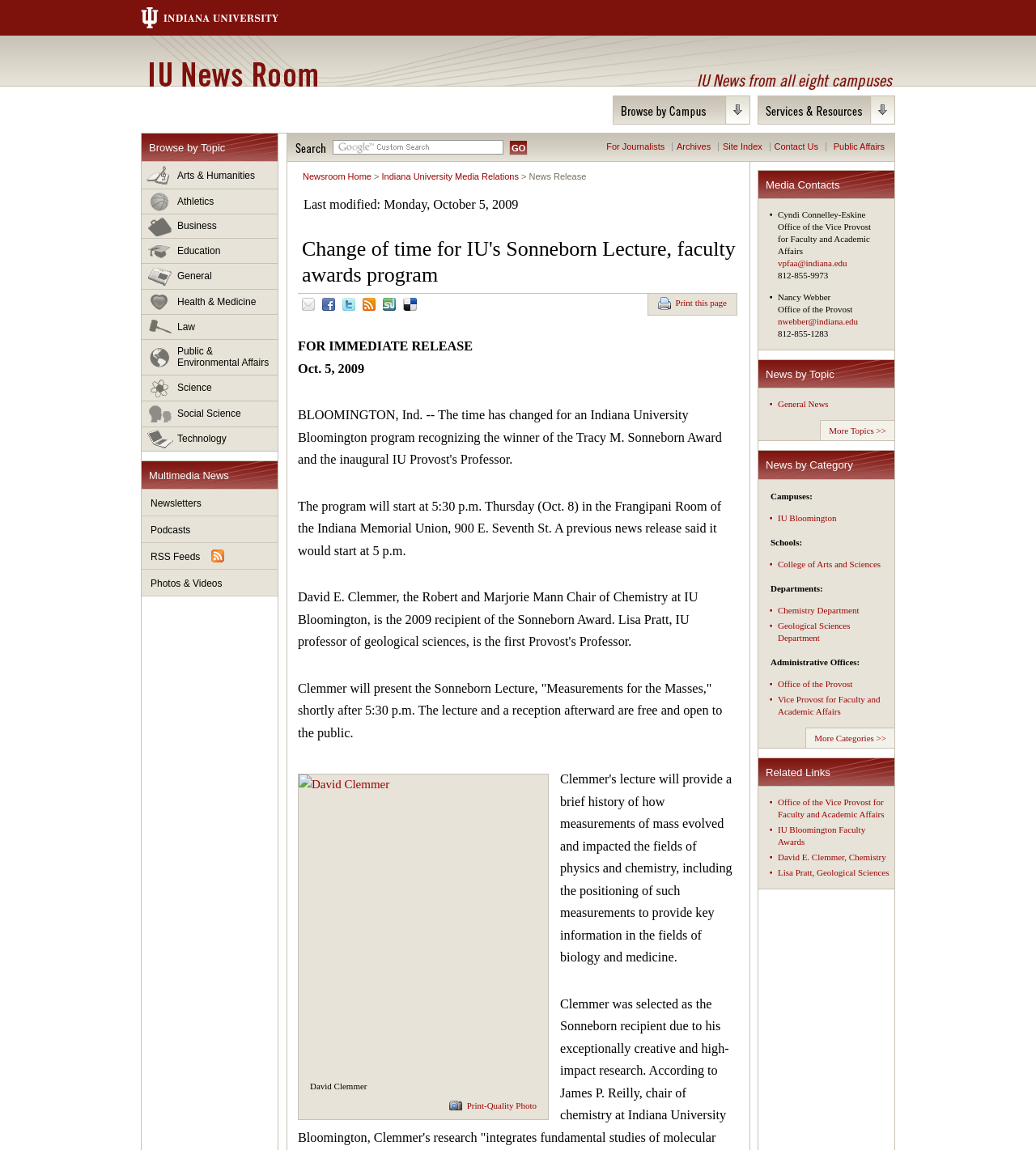Please look at the image and answer the question with a detailed explanation: What is the topic of the Sonneborn Lecture?

I found the answer by reading the text content of the webpage, which mentions that Clemmer will present the Sonneborn Lecture, 'Measurements for the Masses', shortly after 5:30 p.m.